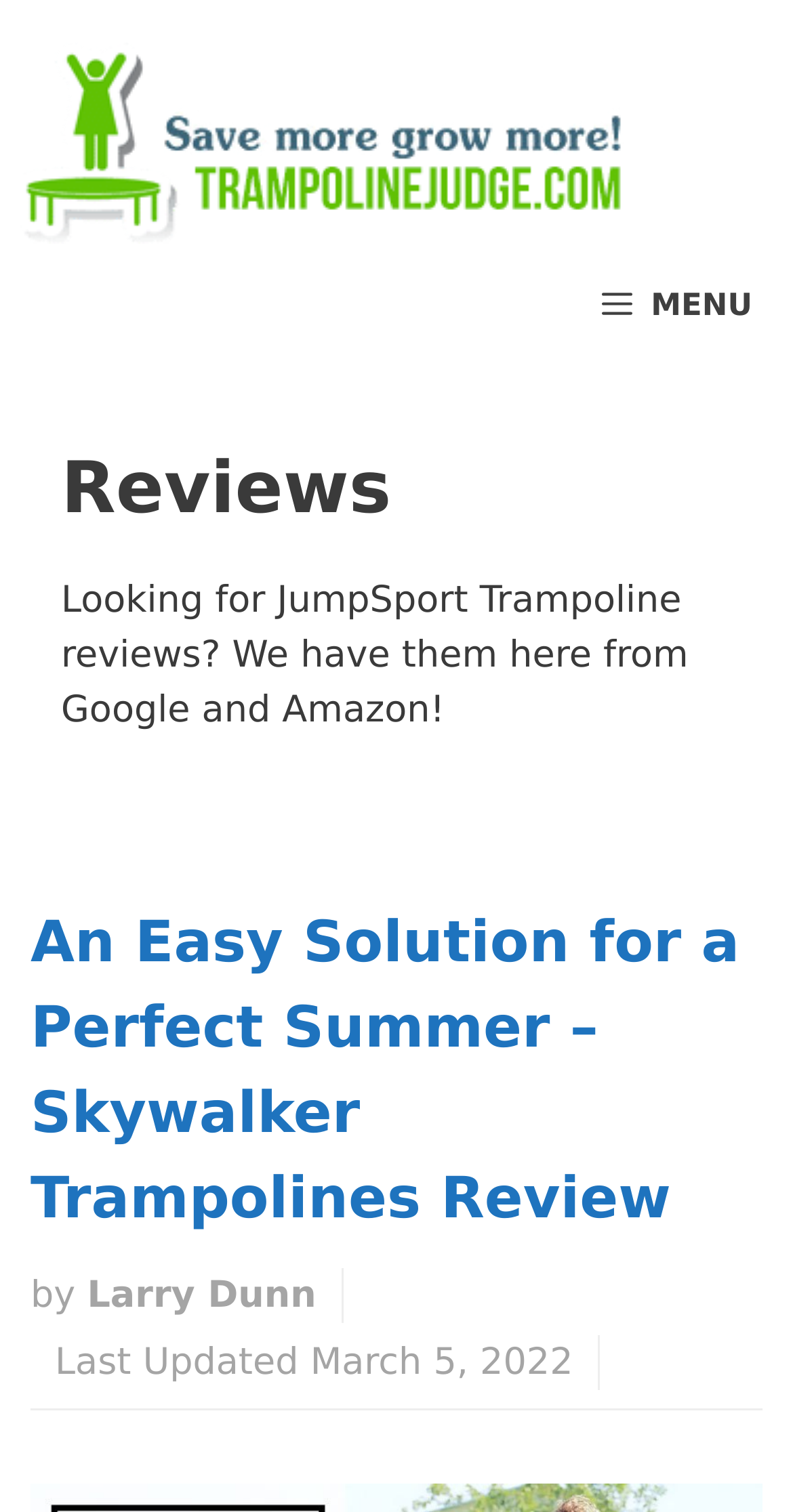Give a detailed explanation of the elements present on the webpage.

The webpage is about trampoline reviews and buying guides. At the top, there is a banner that spans the entire width of the page, with a complementary section below it. The banner contains a link to "Trampoline Judge" with an accompanying image. To the right of the banner, there is a primary navigation menu with a "MENU" button.

Below the banner, there is a header section that takes up most of the page width. It contains a heading that reads "Reviews" and a paragraph of text that mentions JumpSport Trampoline reviews from Google and Amazon.

Further down, there is another header section that contains a heading with a review title, "An Easy Solution for a Perfect Summer – Skywalker Trampolines Review", which is also a link. Below the review title, there are three lines of text: "by" followed by the author's name, "Larry Dunn", and a timestamp that indicates the review was last updated on March 5, 2022.

Overall, the webpage appears to be a review website that provides detailed information about trampolines, with a focus on Skywalker Trampolines in this particular review.